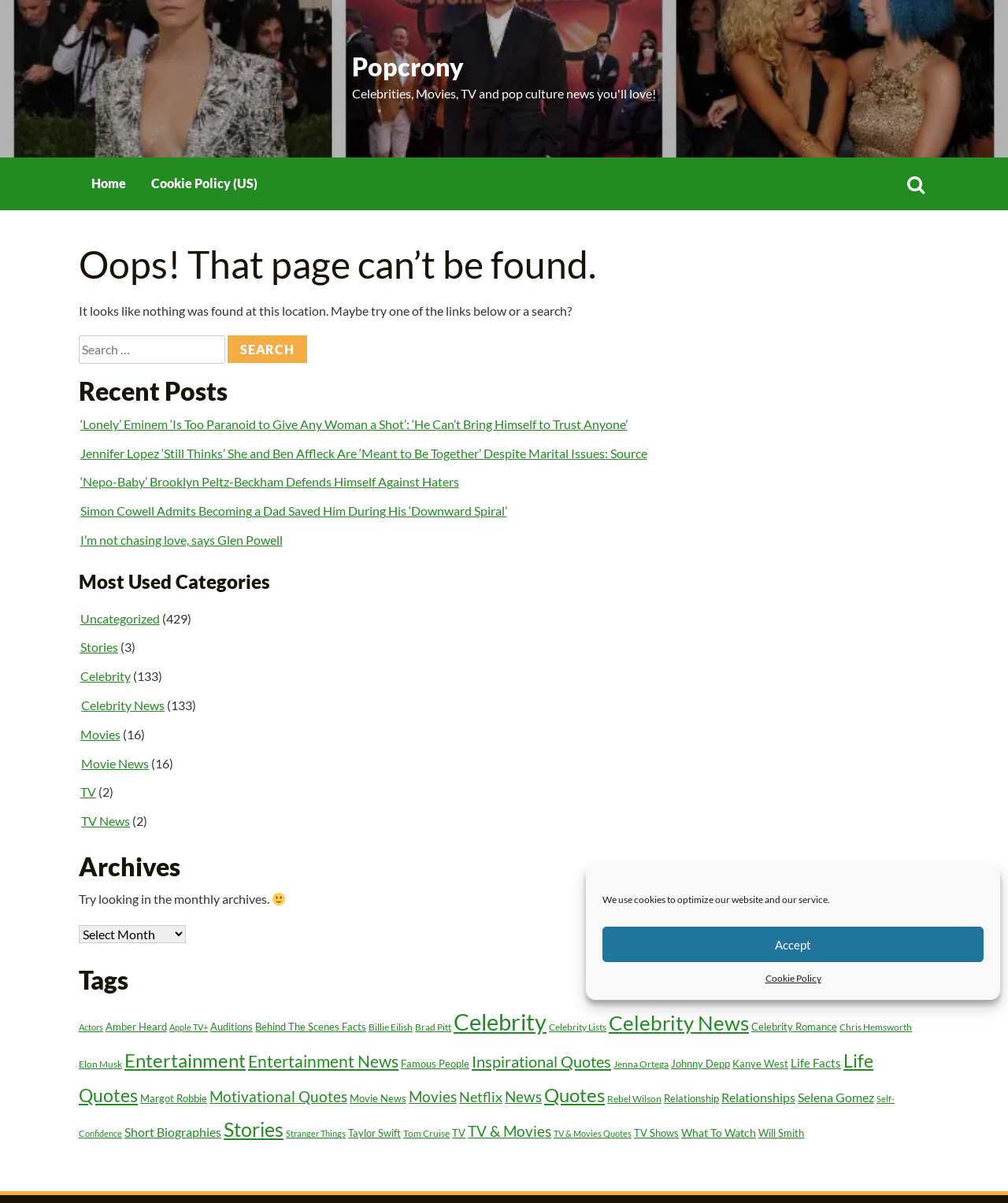Specify the bounding box coordinates of the area that needs to be clicked to achieve the following instruction: "Search for something".

[0.782, 0.175, 0.934, 0.214]